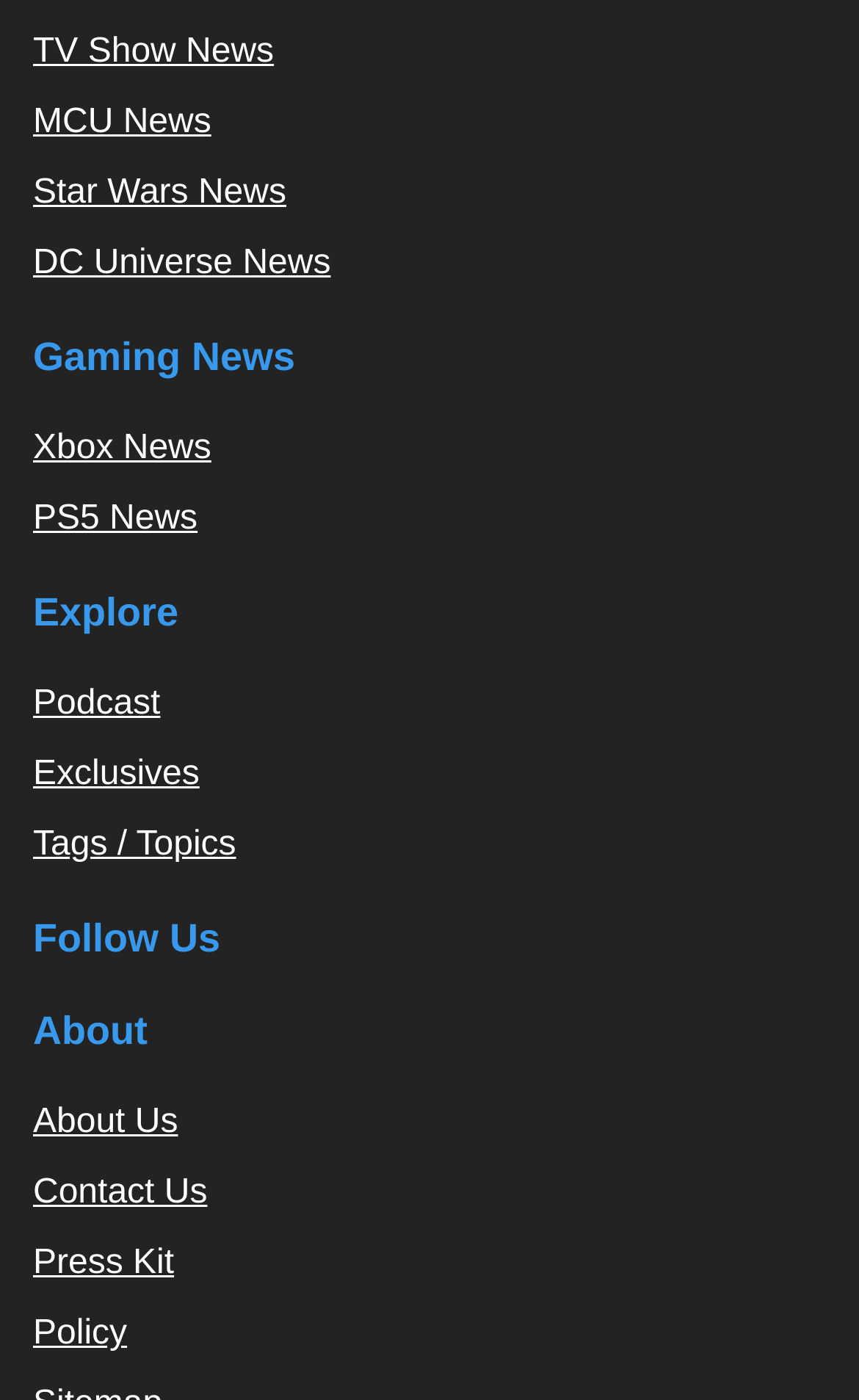Please specify the bounding box coordinates of the clickable section necessary to execute the following command: "Follow on Twitter".

[0.833, 0.712, 0.91, 0.743]